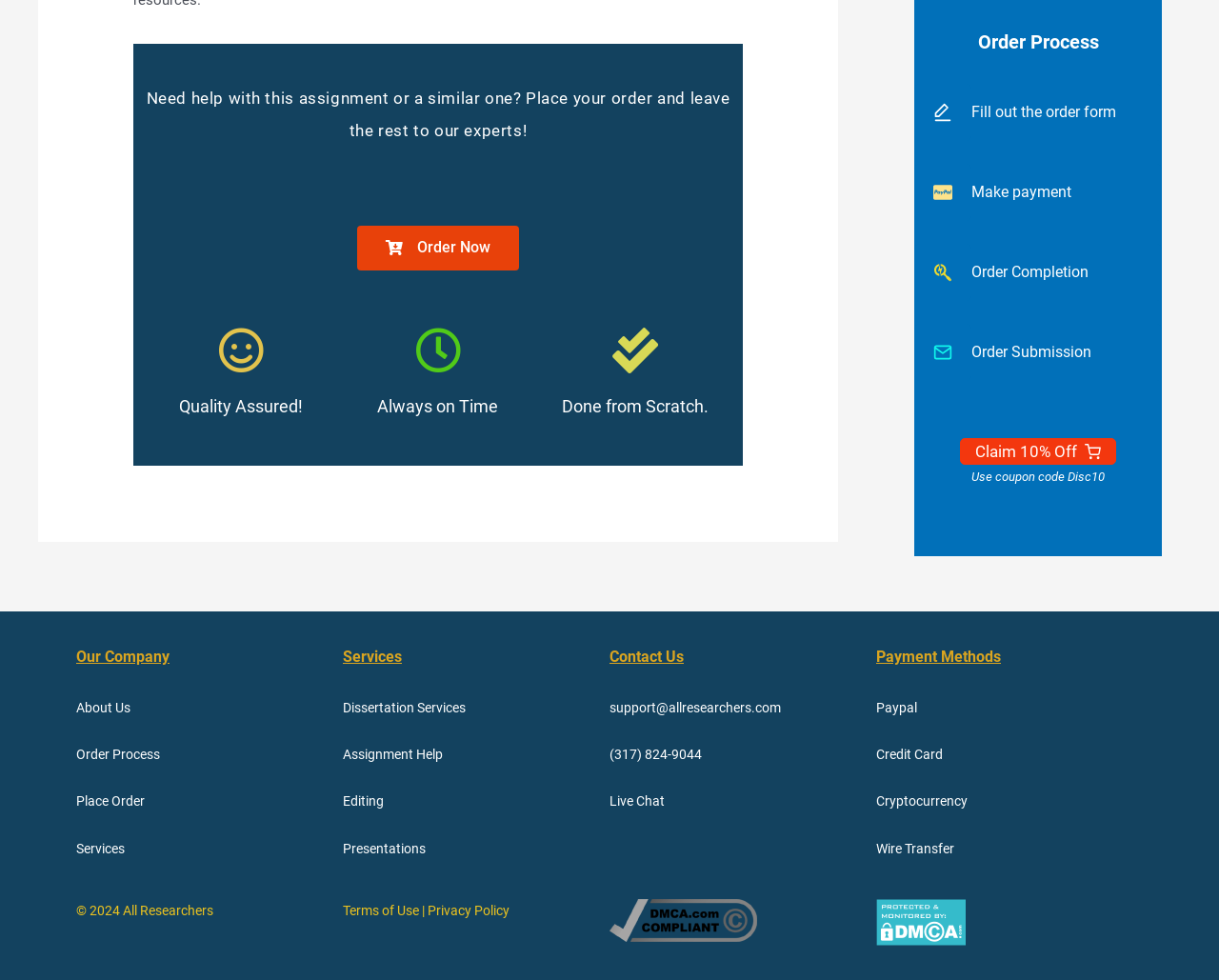What is the company's contact email?
Answer the question with a single word or phrase, referring to the image.

support@allresearchers.com